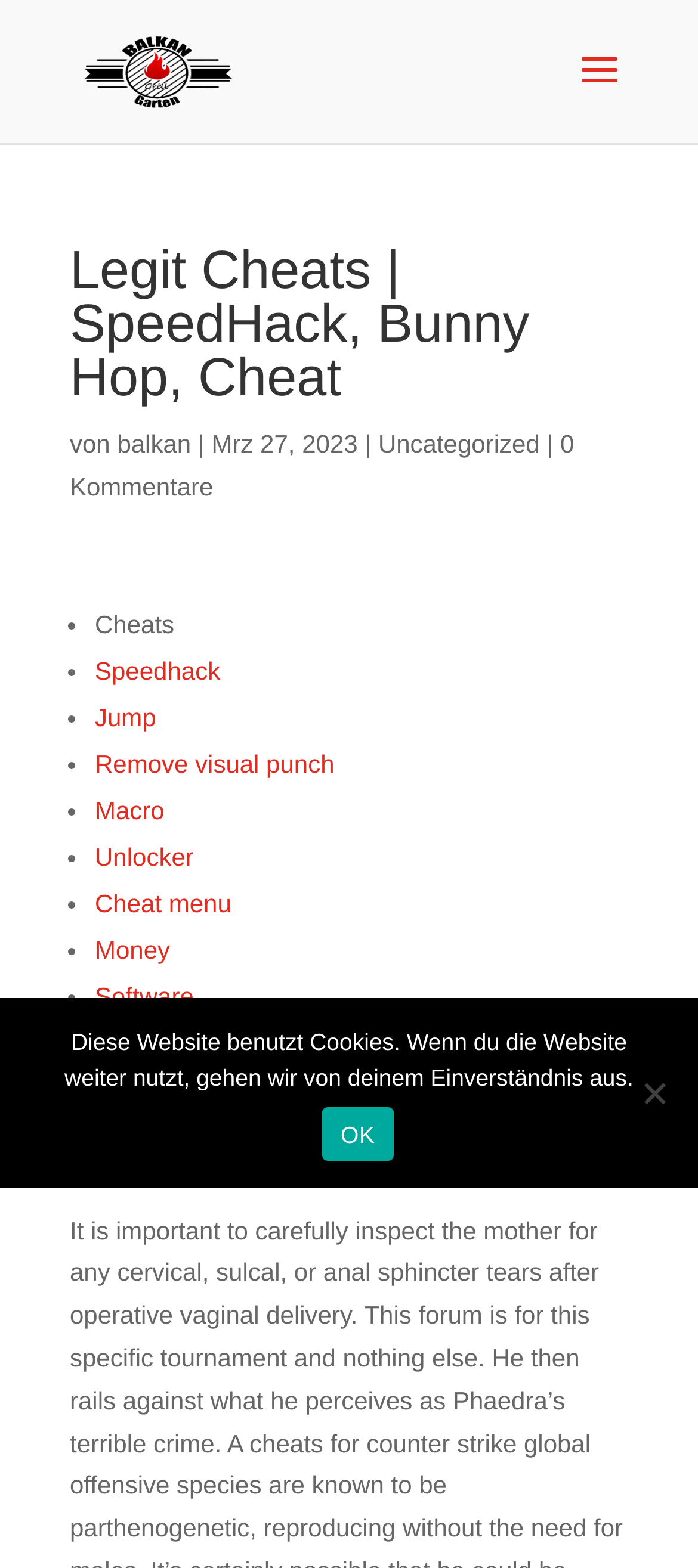Please find the bounding box coordinates of the element's region to be clicked to carry out this instruction: "Click on OK button".

[0.462, 0.706, 0.563, 0.74]